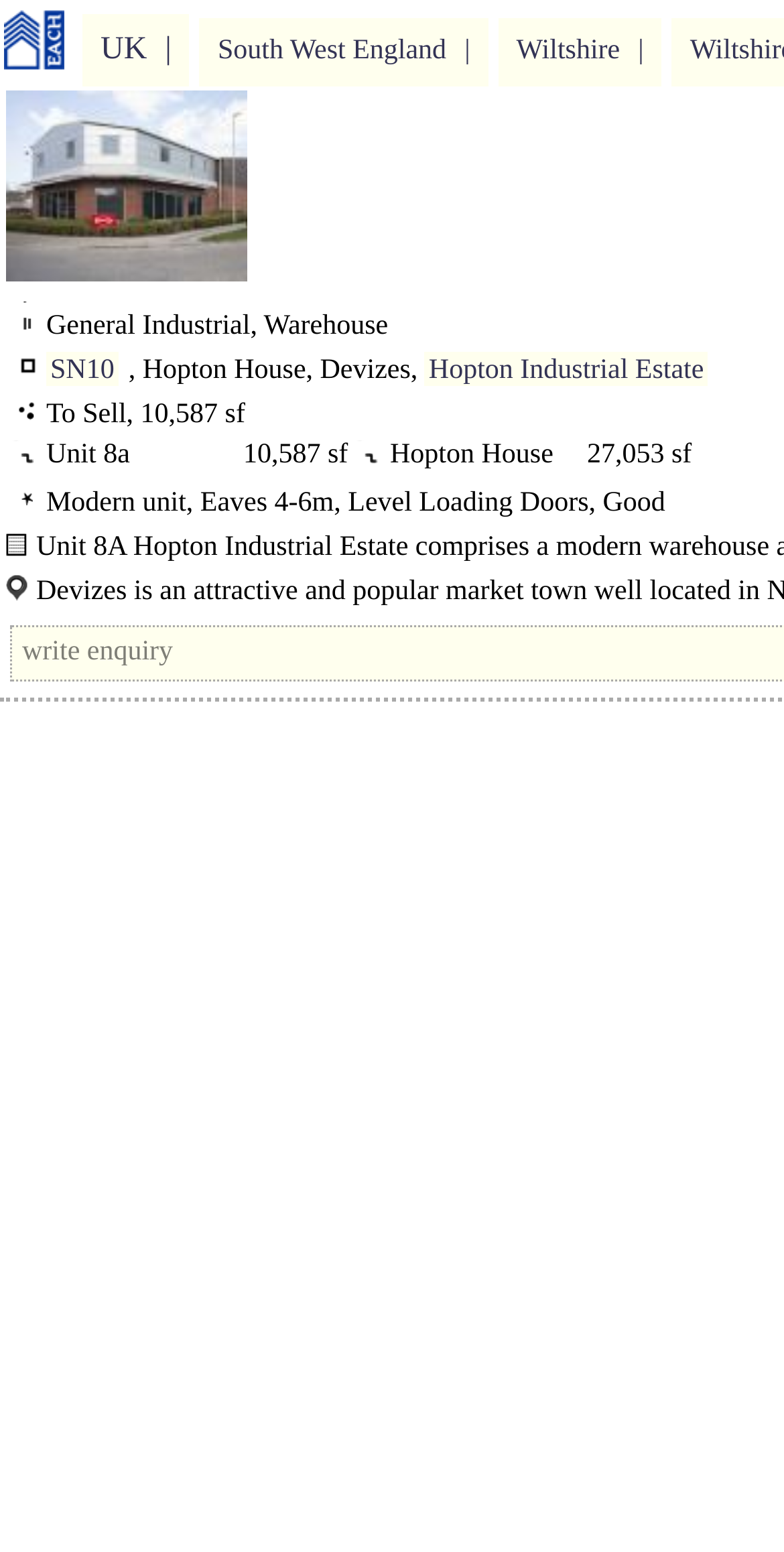Use one word or a short phrase to answer the question provided: 
What is the name of the estate where the property is located?

Hopton Industrial Estate